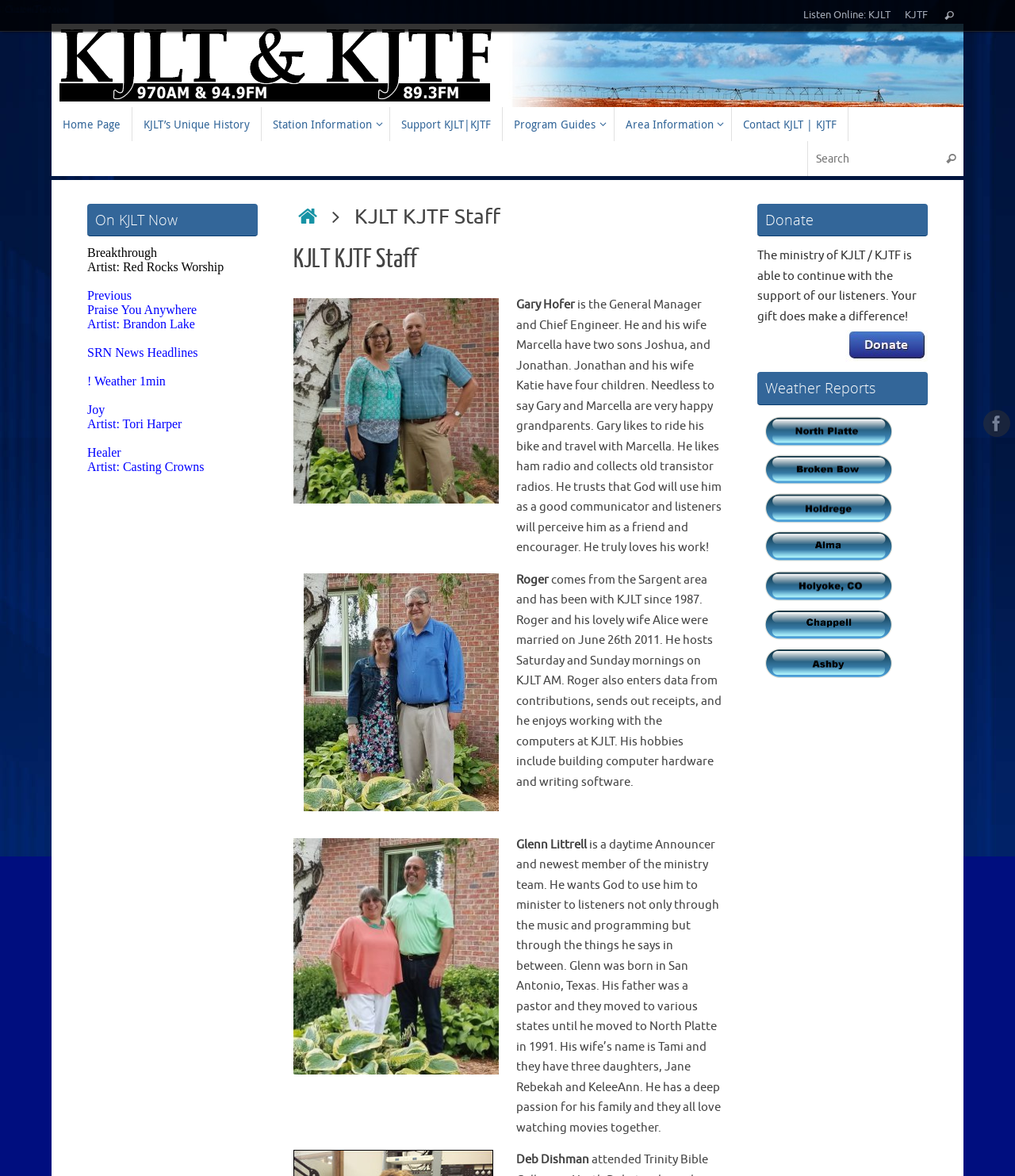Create a detailed summary of the webpage's content and design.

This webpage is about KJLT KJTF Radio, a Christian radio station. At the top, there are links to "Listen Online: KJLT" and "KJTF", followed by a search bar with a button. On the top-right corner, there is a Facebook link with an icon. Below the search bar, there is a logo of KJLT / KJTF Radio.

On the left side, there is a navigation menu with links to "Home Page", "KJLT's Unique History", "Station Information", "Support KJLT|KJTF", "Program Guides", "Area Information", and "Contact KJLT | KJTF". Below the navigation menu, there is a search bar with a button, similar to the one at the top.

The main content of the webpage is about the staff of KJLT KJTF Radio. There is a heading "KJLT KJTF Staff" followed by brief descriptions of four staff members: Gary Hofer, Roger, Glenn Littrell, and Deb Dishman. Each description includes their role, personal life, and interests.

On the right side, there are three sections: "On KJLT Now", "Donate", and "Weather Reports". The "On KJLT Now" section has an iframe, while the "Donate" section has a brief message and a "Donate" button with an icon. The "Weather Reports" section has links to weather information for five locations: North Platte, Broken Bow, Holdrege, Alma, and Holyoke, each with an icon.